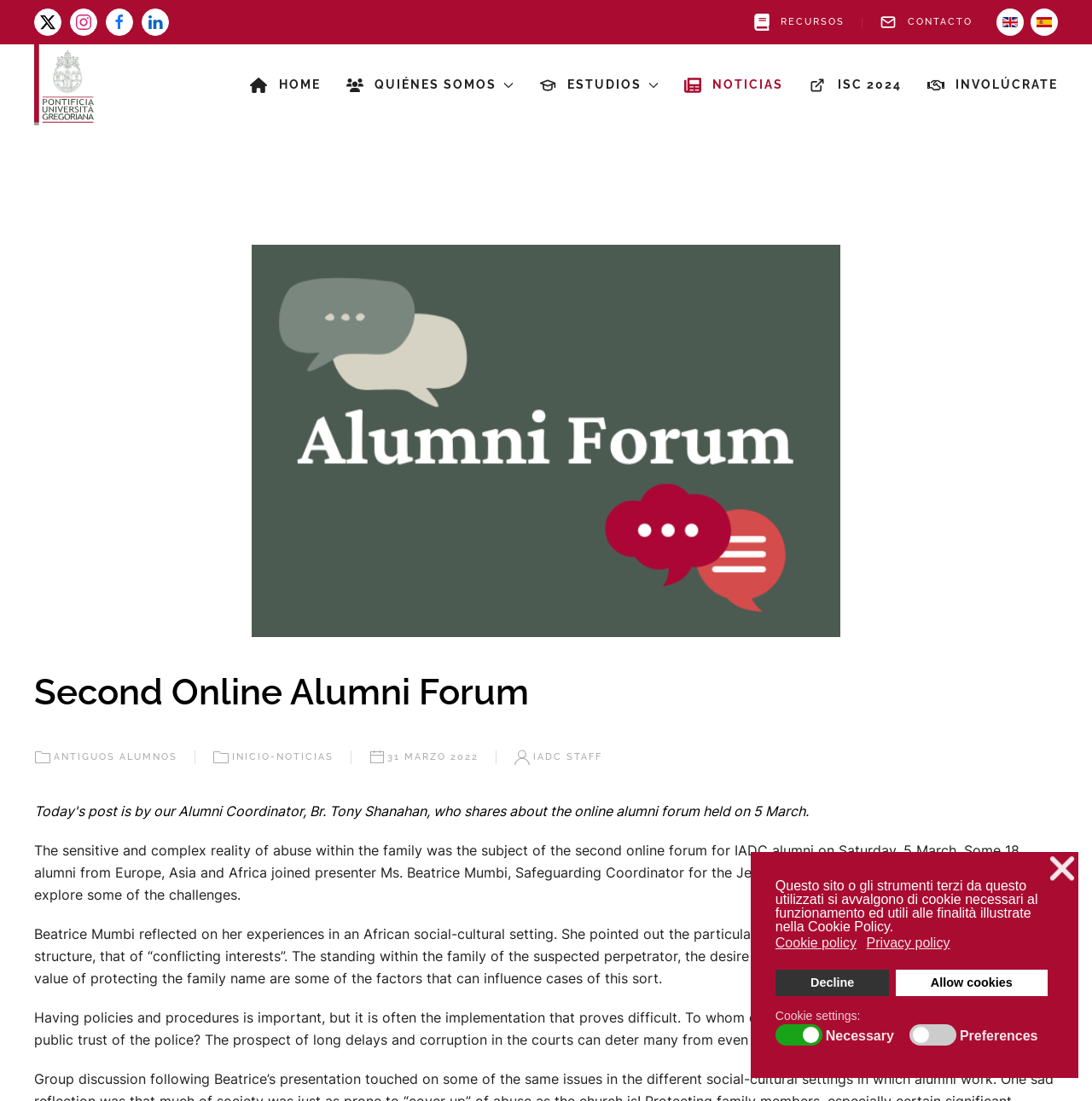Respond with a single word or phrase to the following question: What is the name of the organization mentioned in the webpage?

IADC